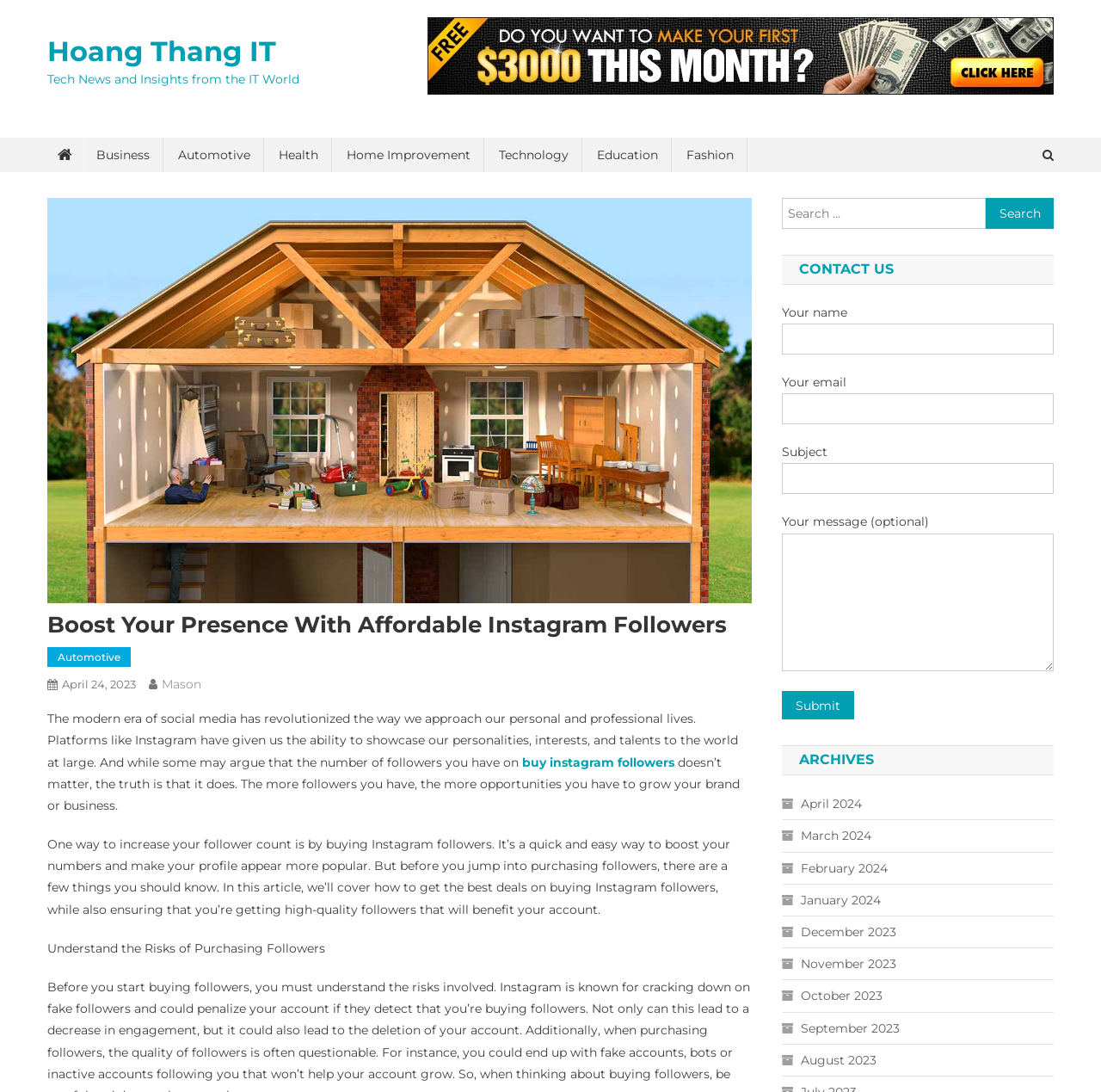Specify the bounding box coordinates for the region that must be clicked to perform the given instruction: "Click on the 'Business' link".

[0.075, 0.126, 0.148, 0.158]